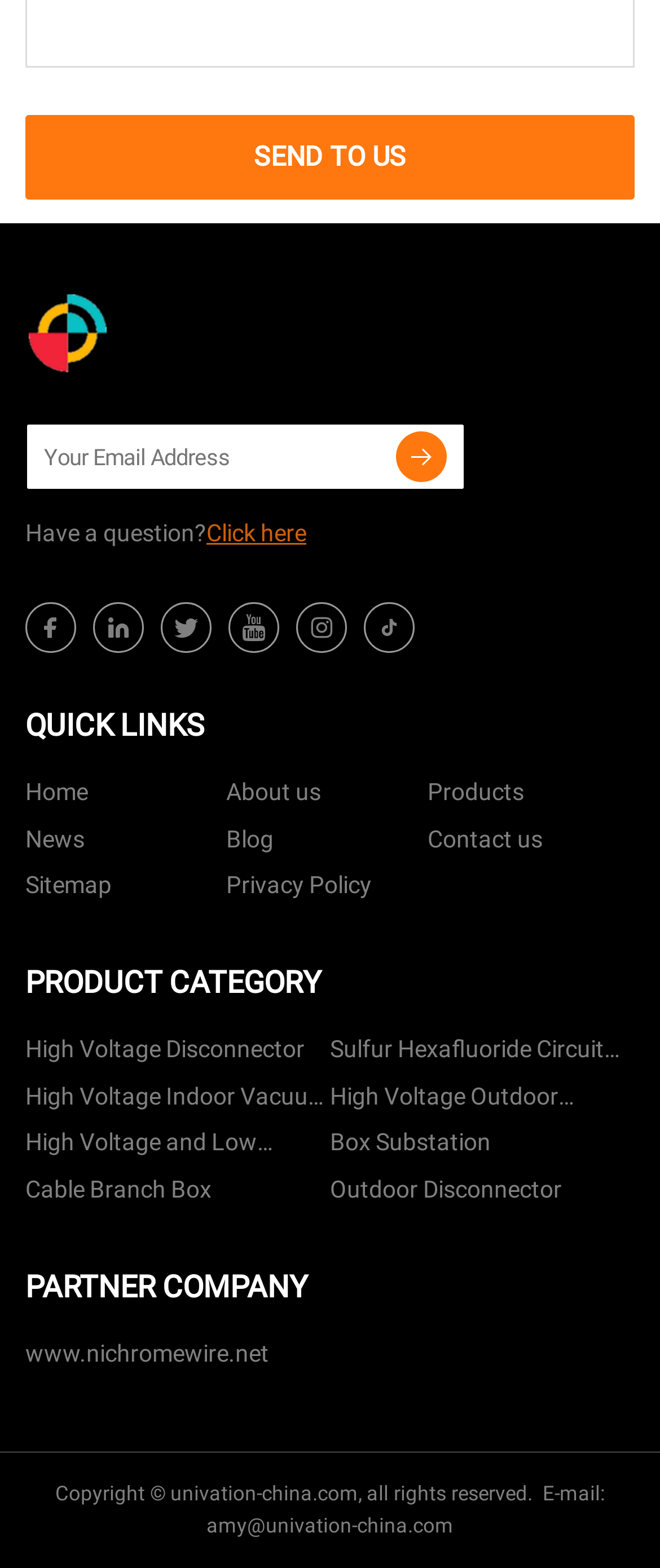Please identify the bounding box coordinates of the clickable region that I should interact with to perform the following instruction: "Enter email address". The coordinates should be expressed as four float numbers between 0 and 1, i.e., [left, top, right, bottom].

[0.041, 0.271, 0.703, 0.312]